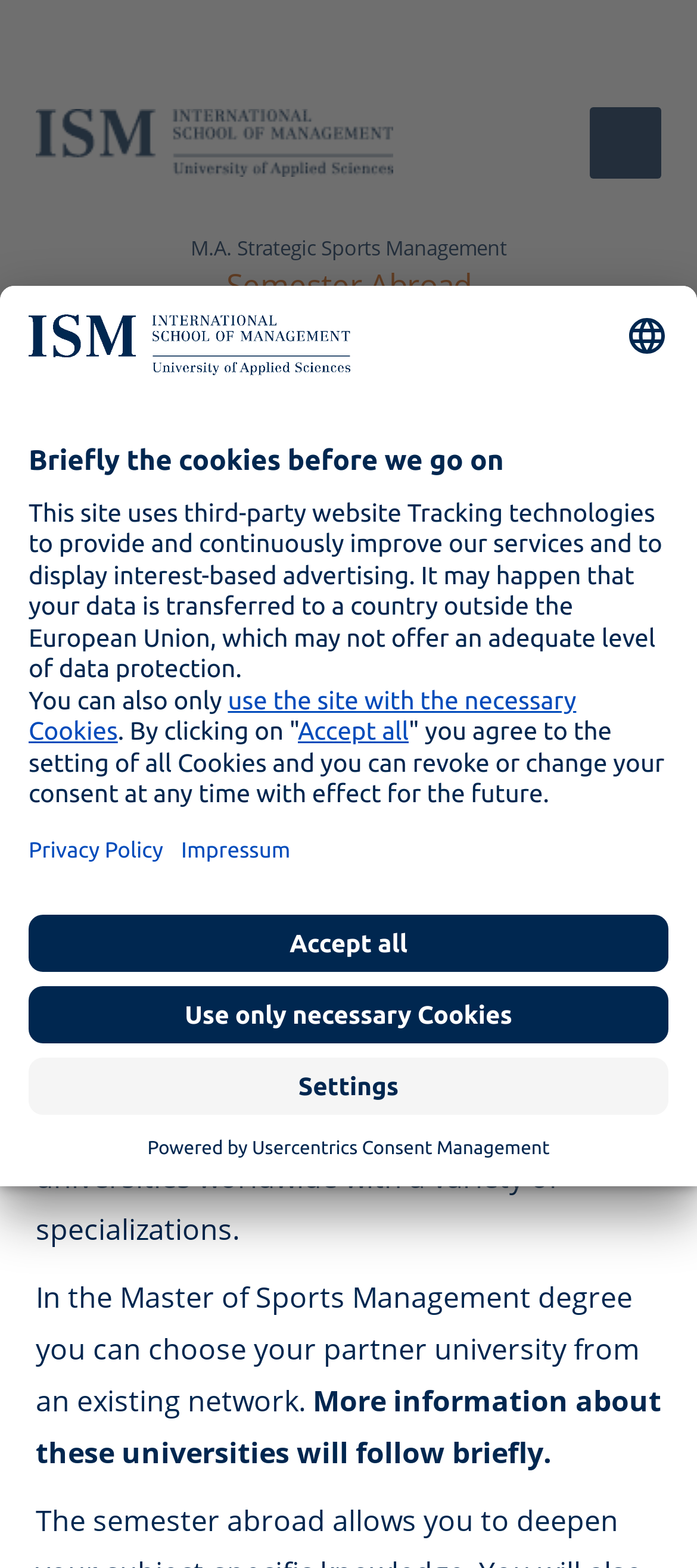Please answer the following question using a single word or phrase: How many campuses does the university have?

7